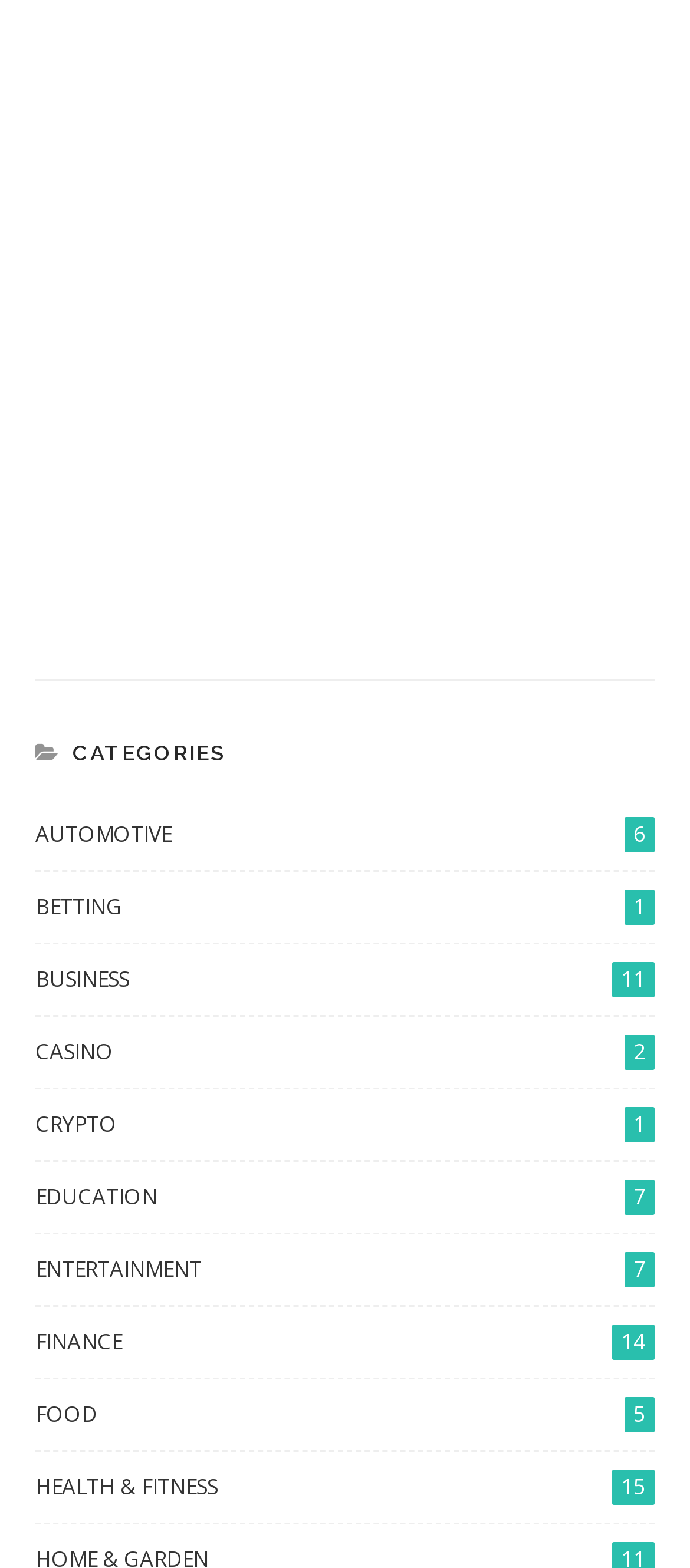Identify the bounding box coordinates of the region that needs to be clicked to carry out this instruction: "View How Much Does It Cost per Square Foot to Remodel Seattle?". Provide these coordinates as four float numbers ranging from 0 to 1, i.e., [left, top, right, bottom].

[0.051, 0.141, 0.256, 0.162]